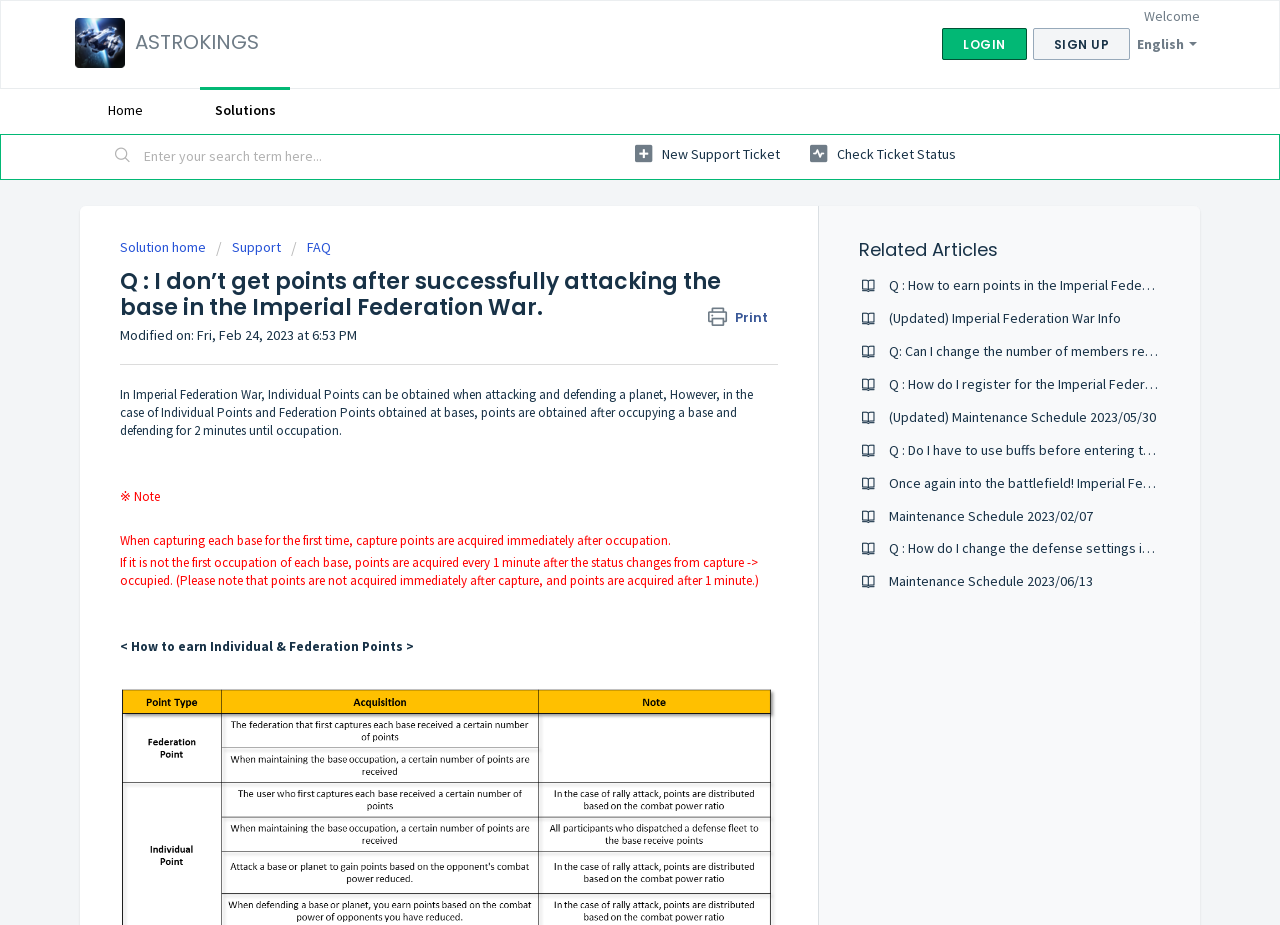How are points obtained in Imperial Federation War? Please answer the question using a single word or phrase based on the image.

After occupying a base and defending for 2 minutes